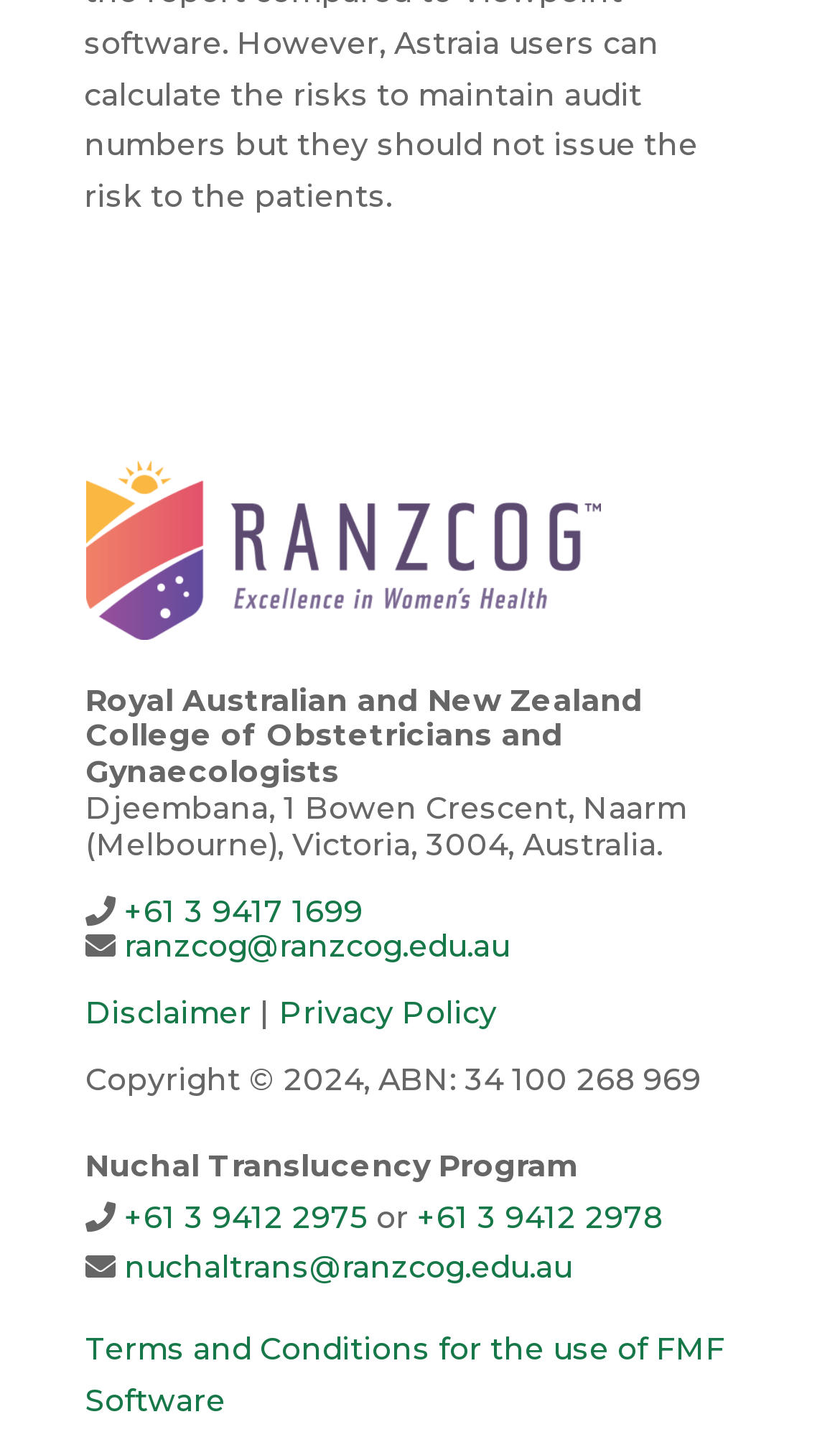Locate the bounding box coordinates of the element you need to click to accomplish the task described by this instruction: "Visit the Royal Australian and New Zealand College of Obstetricians and Gynaecologists website".

[0.101, 0.418, 0.715, 0.445]